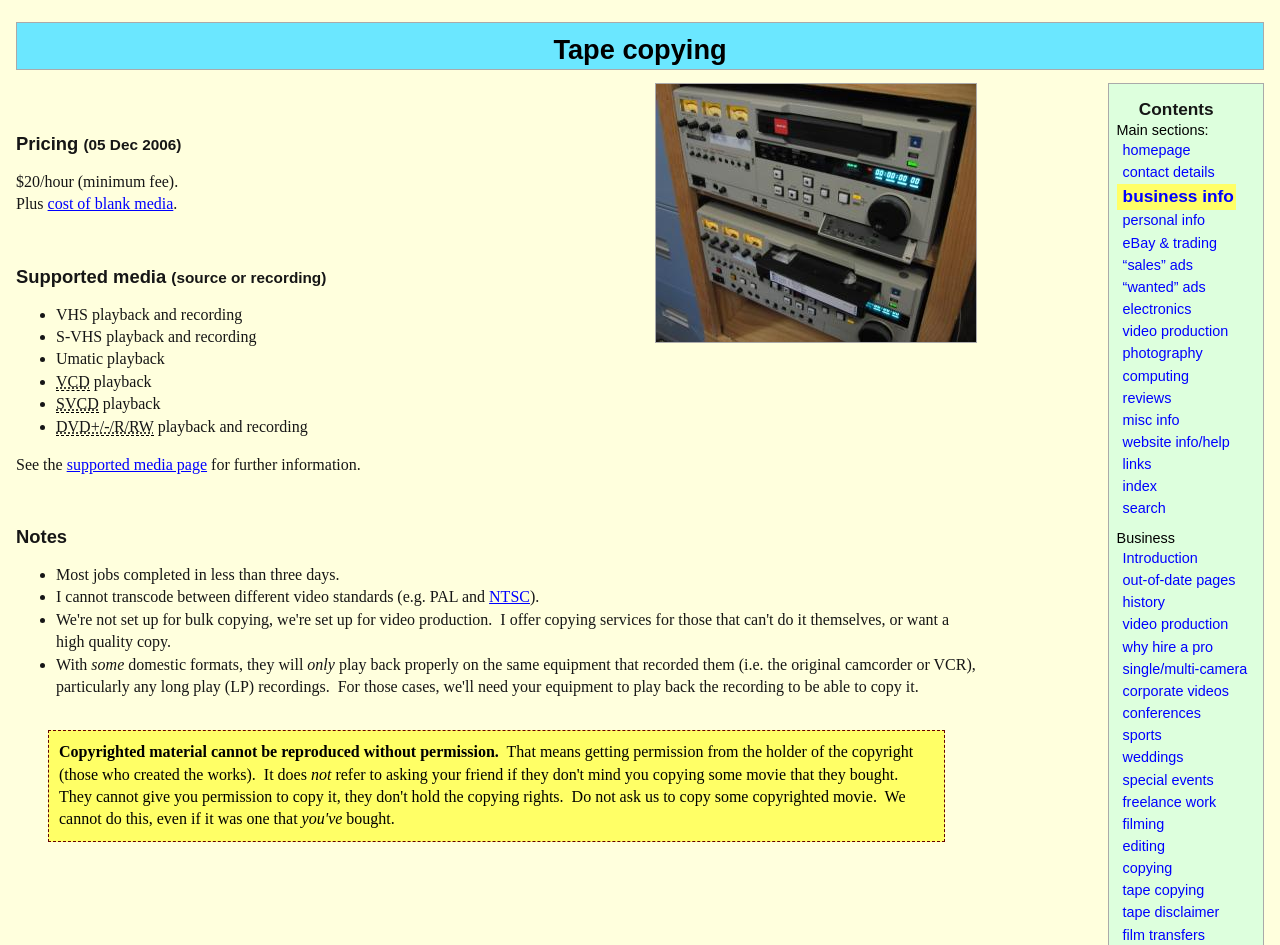What is the minimum fee for tape copying?
Answer the question with as much detail as possible.

The pricing section of the webpage mentions that the minimum fee for tape copying is $20/hour.